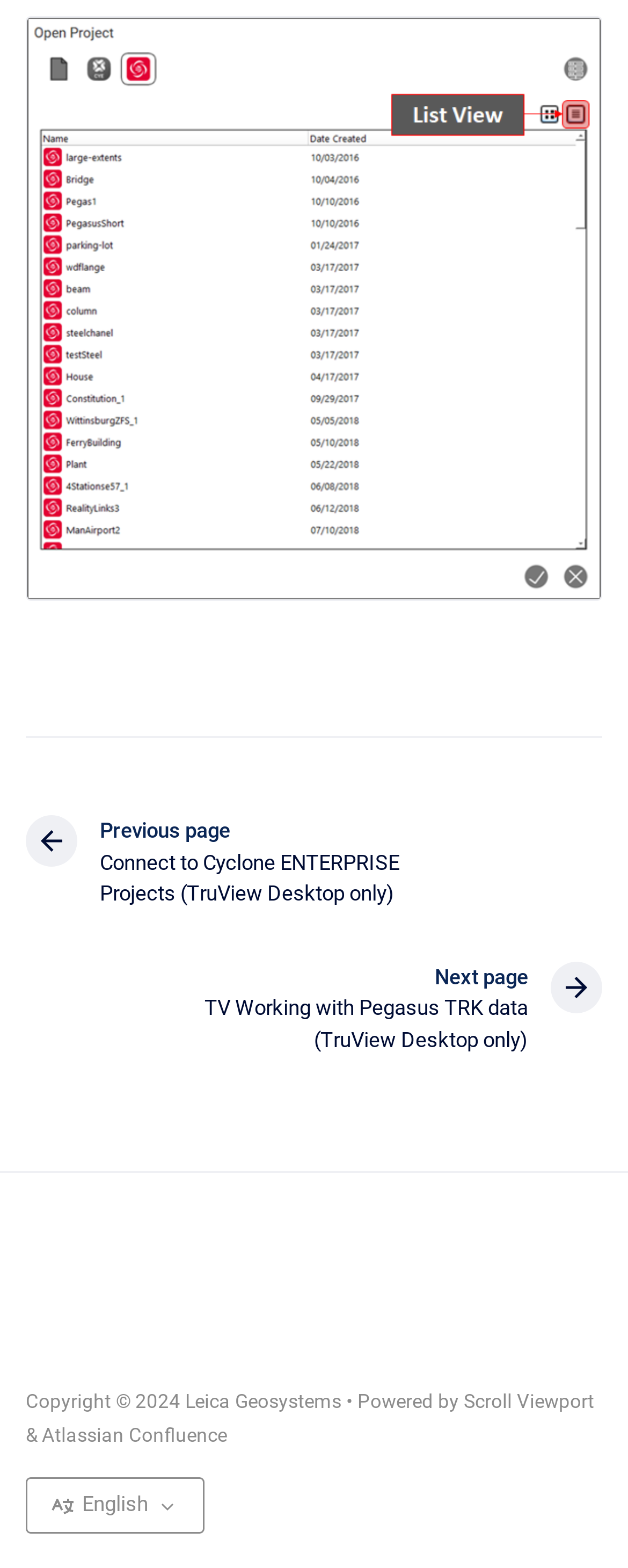Determine the bounding box for the UI element that matches this description: "Scroll Viewport".

[0.738, 0.887, 0.946, 0.901]